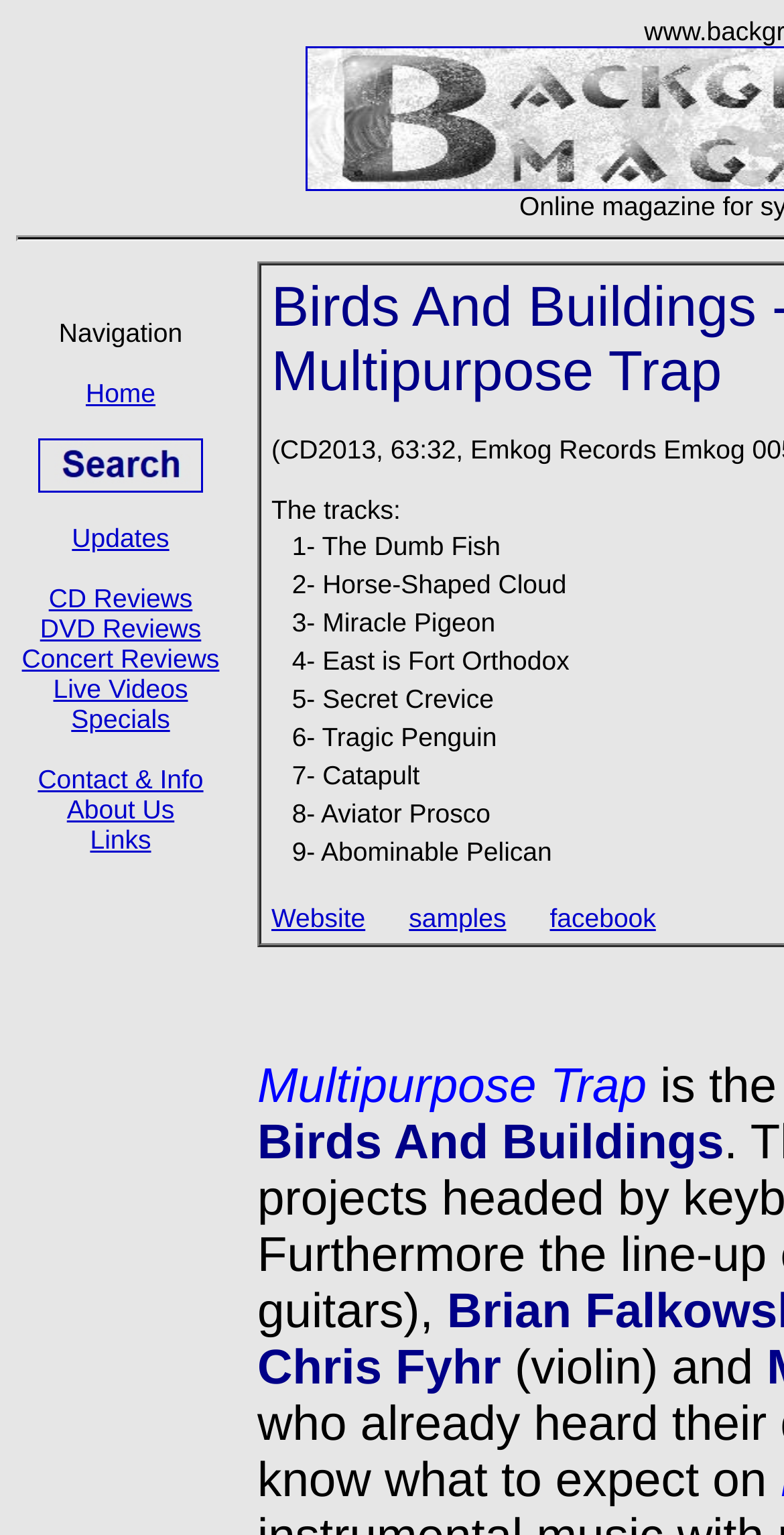Who is the violinist mentioned in the review?
Please respond to the question with a detailed and informative answer.

After examining the webpage, I found that the violinist mentioned in the review is Chris Fyhr, whose name is mentioned along with his instrument, violin.